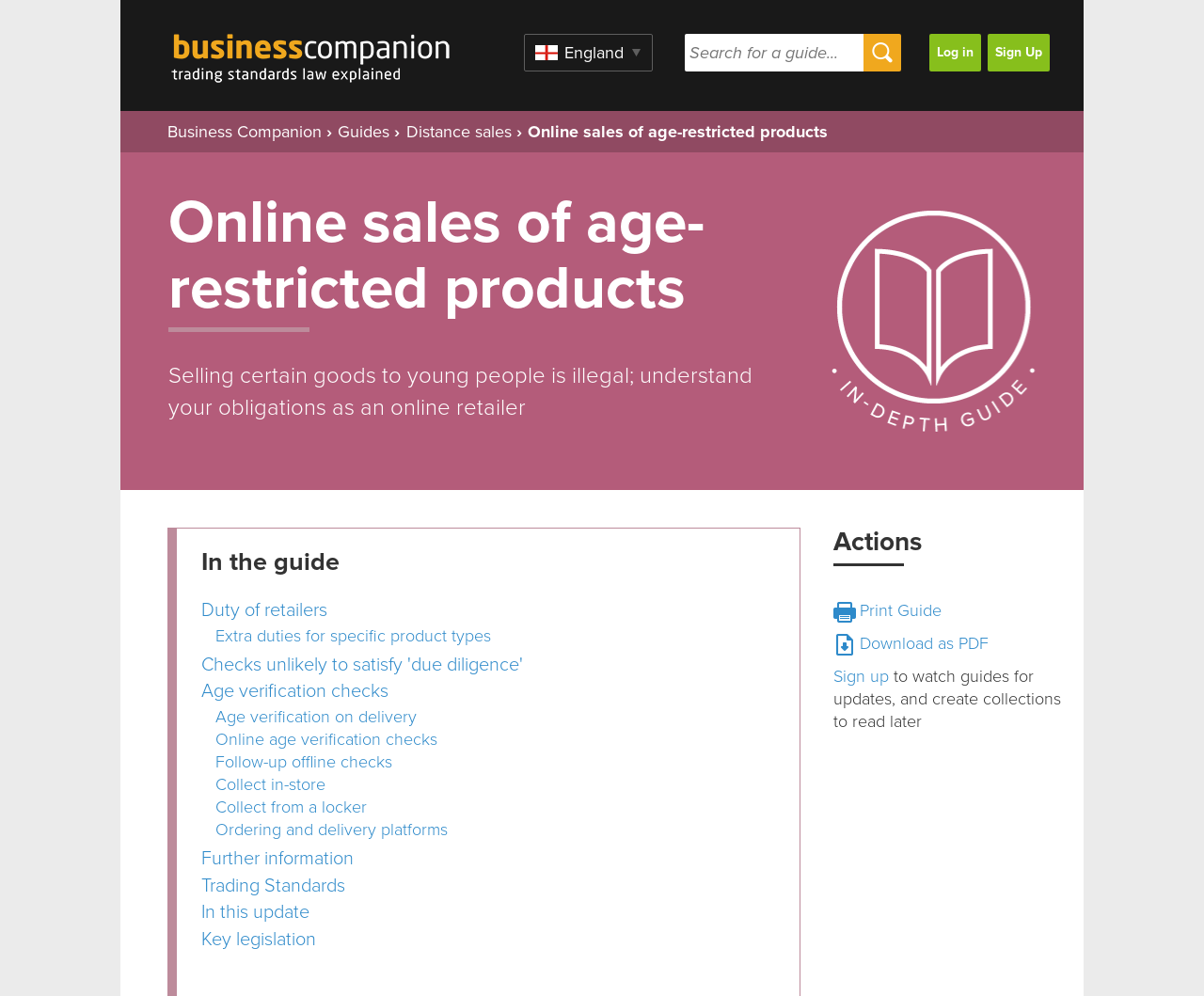Show the bounding box coordinates for the HTML element described as: "title="Home"".

[0.127, 0.0, 0.375, 0.083]